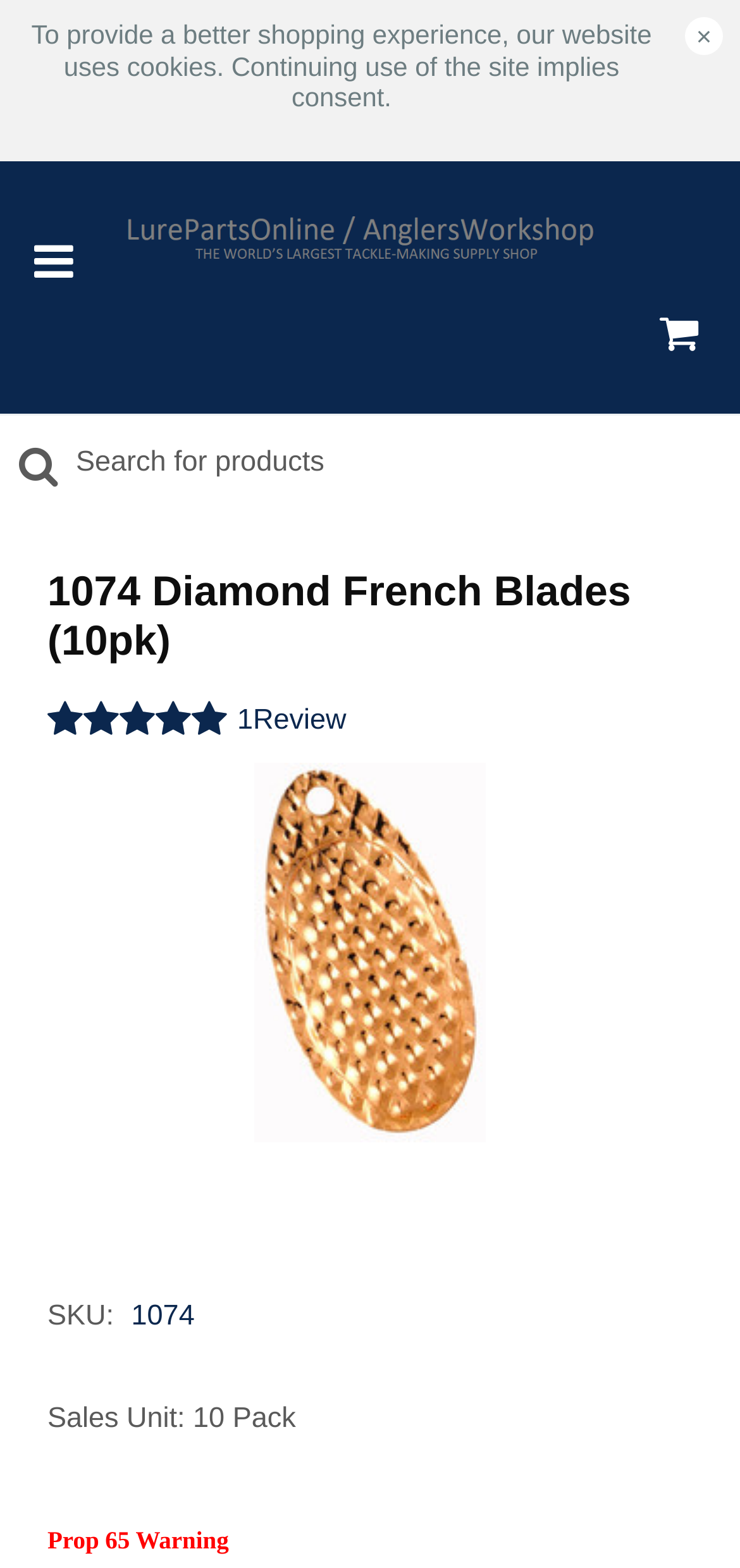Elaborate on the webpage's design and content in a detailed caption.

This webpage is about a product called "Diamond French Blades (10pk)". At the top, there is a notification alerting users that the website uses cookies, with a button to close it on the top right. Below this notification, there is a button with an icon on the top left, and a link to "Lure Parts Online (SC)" with an accompanying image on the top center. On the top right, there is another button with an icon.

In the middle of the page, there is a search box that spans about 80% of the page width. Below the search box, the product title "1074 Diamond French Blades (10pk)" is displayed prominently. To the right of the product title, there is a "Review" label. 

Further down, there are details about the product, including the SKU number "1074" and the sales unit "10 Pack". At the bottom, there is a link to a "Prop 65 Warning". Overall, the webpage is focused on showcasing the product and providing relevant information to users.